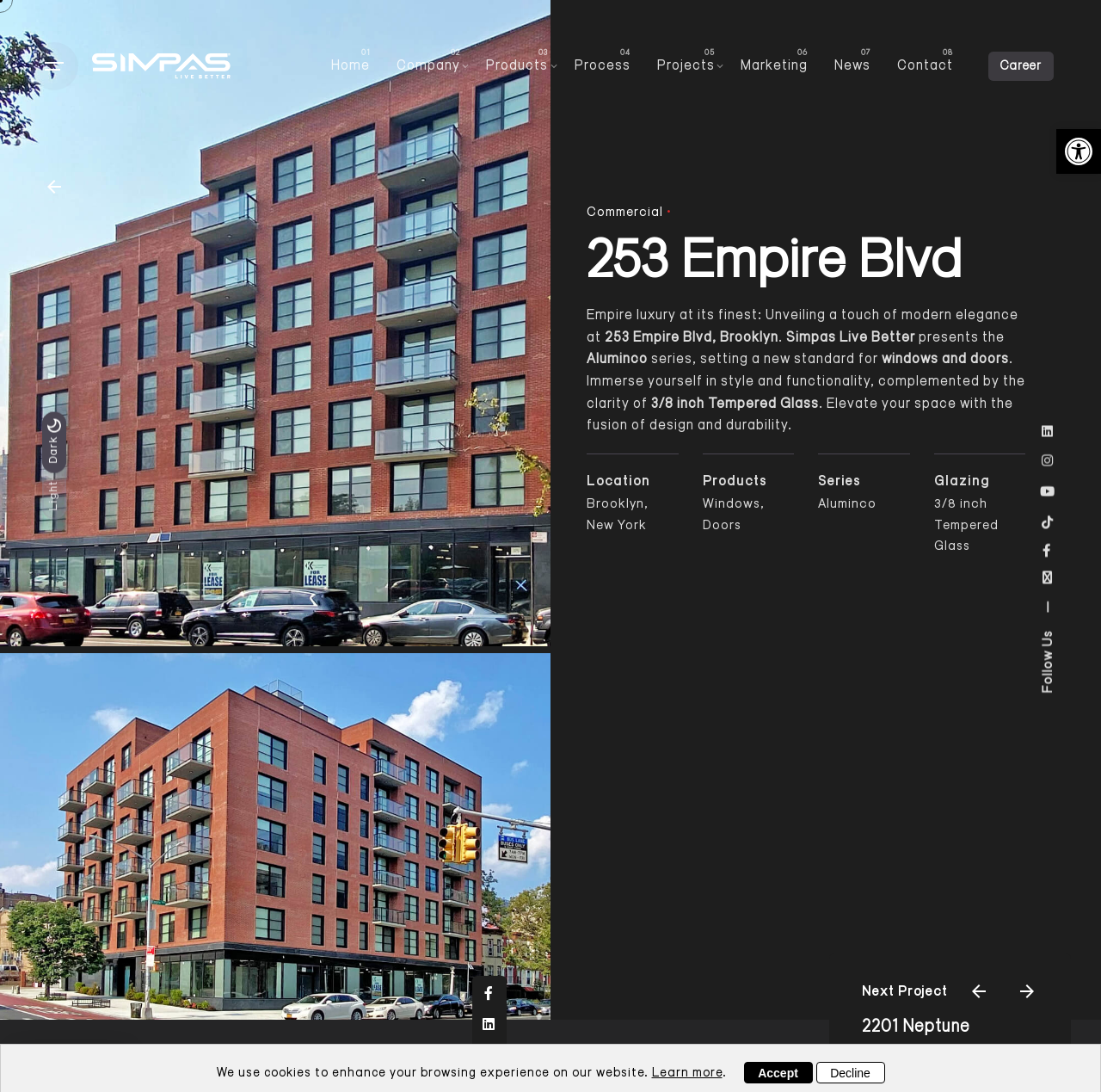Write a detailed summary of the webpage, including text, images, and layout.

This webpage is about Simpas Live Better, a company that presents the Aluminco series, a new standard for windows and doors. The page is divided into sections, with a prominent image of a building at 253 Empire Blvd, Brooklyn, taking up the top half of the page. 

At the top left corner, there is a menu button and a link to "Simpas Live Better". On the top right corner, there are social media links and a "Follow Us" section. Below the image, there is a heading "253 Empire Blvd" followed by a description of the Aluminco series, which is a touch of modern elegance. 

The page then divides into three columns, with headings "Location", "Products", and "Series". The "Location" section lists Brooklyn, New York. The "Products" section lists windows and doors, and the "Series" section lists Aluminco. 

Below these columns, there is a section about glazing, which mentions 3/8 inch Tempered Glass. 

At the bottom of the page, there is a section with links to other projects, including "2201 Neptune". There is also a section with the company's information, including phone numbers, WhatsApp, and email. The company's slogan "Innovating since 1979. Inspired by the future" is also displayed.